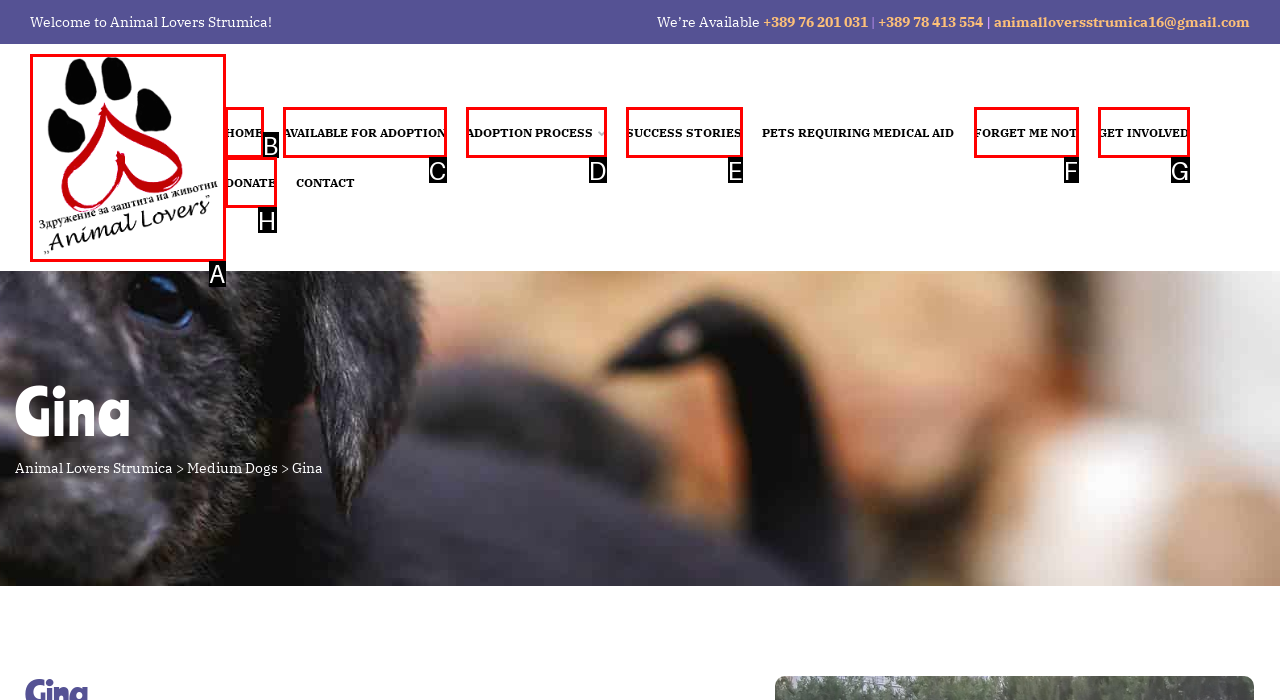Refer to the element description: Adoption Process and identify the matching HTML element. State your answer with the appropriate letter.

D